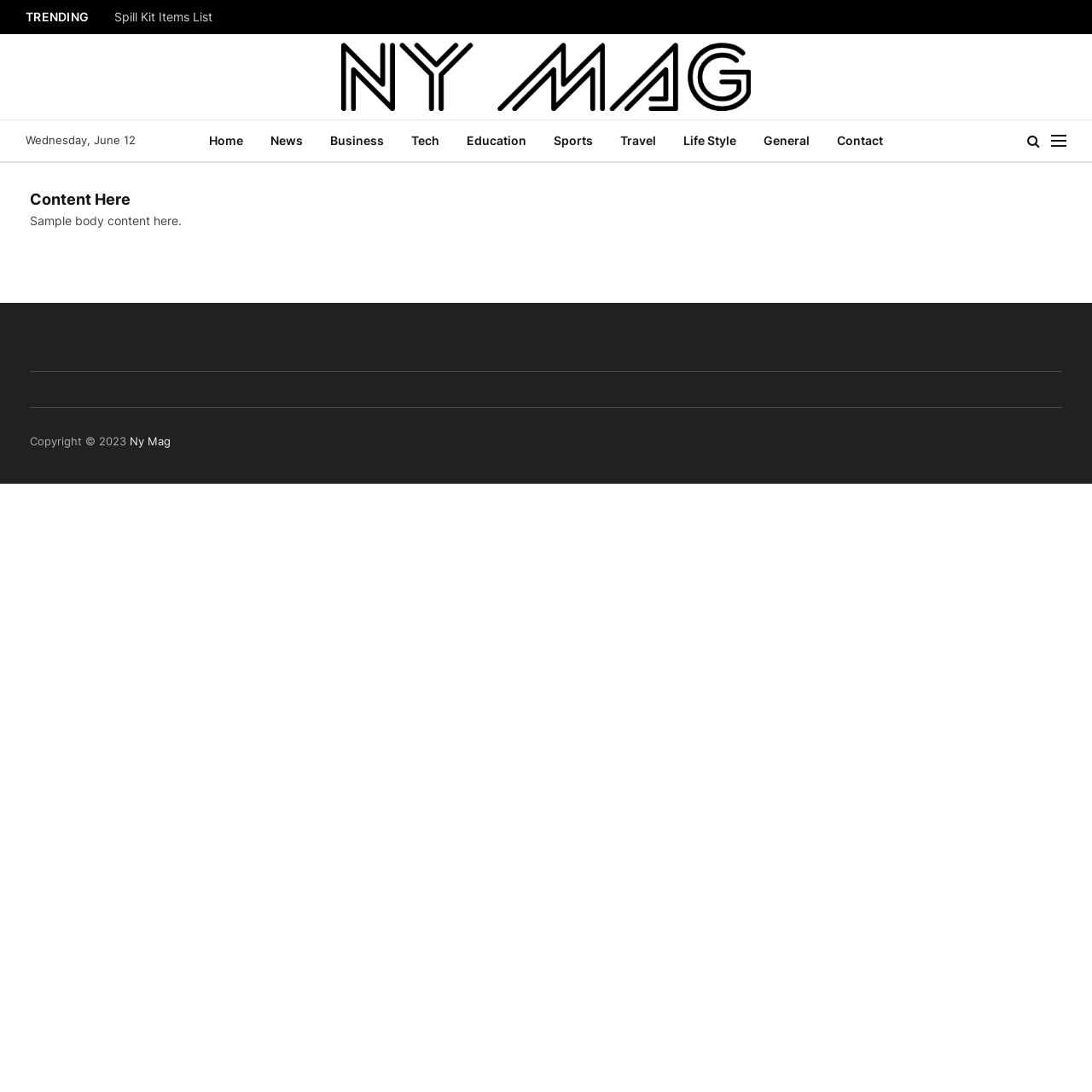Answer the question below using just one word or a short phrase: 
What is the current day of the week?

Wednesday